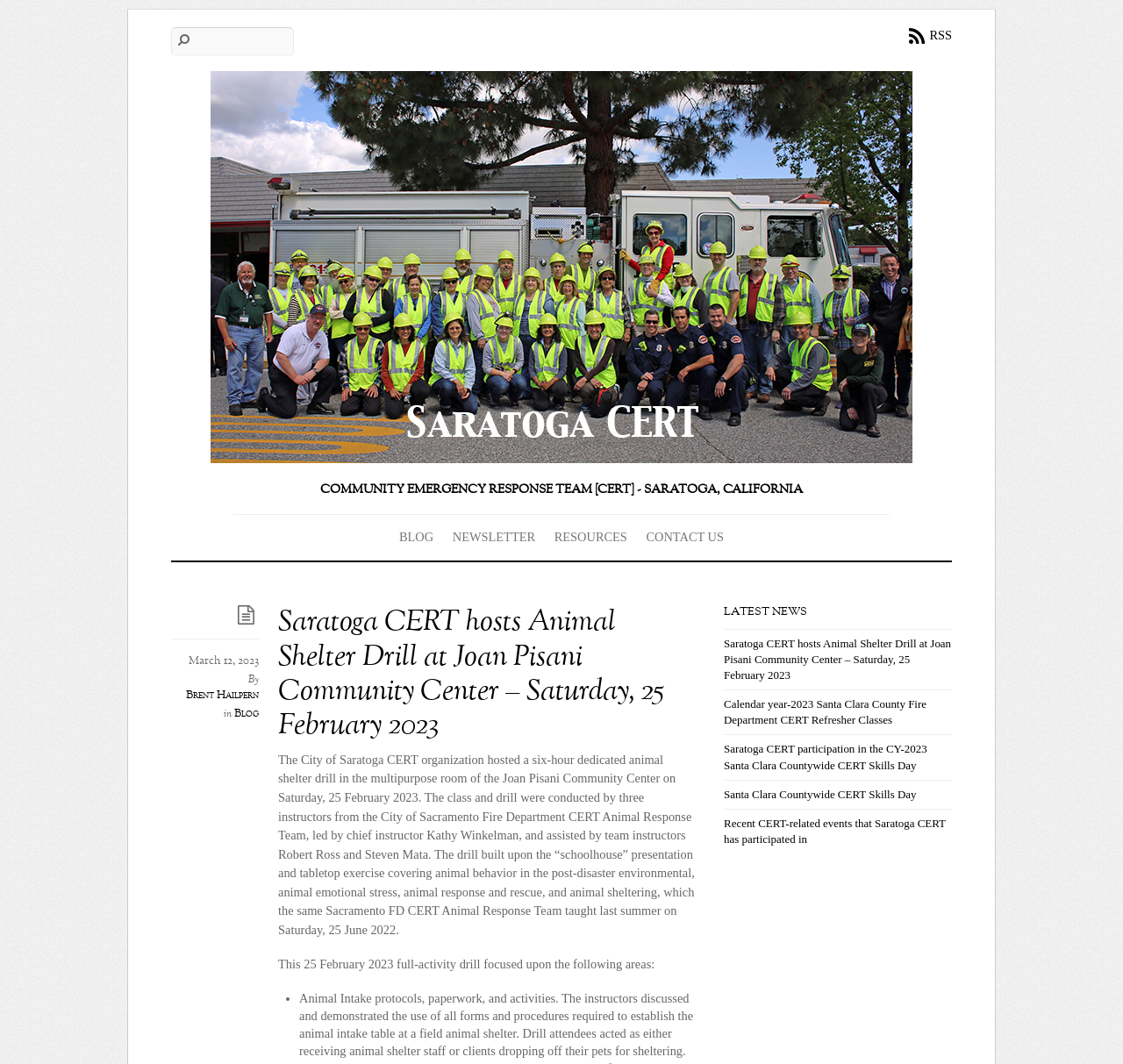Explain the contents of the webpage comprehensively.

The webpage is about the Saratoga CERT organization, a community emergency response team. At the top, there is a logo of Saratoga CERT, an image, accompanied by a link to the organization's homepage. Below the logo, there is a heading that reads "COMMUNITY EMERGENCY RESPONSE TEAM [CERT] - SARATOGA, CALIFORNIA". 

On the top right, there are several links, including "BLOG", "NEWSLETTER", "RESOURCES", and "CONTACT US". Next to these links, there is a search box with a placeholder text "Search". 

The main content of the webpage is an article about a six-hour dedicated animal shelter drill hosted by the Saratoga CERT organization at the Joan Pisani Community Center on Saturday, 25 February 2023. The article is divided into sections, with headings and paragraphs of text. The article describes the drill, which was conducted by instructors from the City of Sacramento Fire Department CERT Animal Response Team. 

Below the article, there is a section titled "LATEST NEWS", which lists several news articles related to the Saratoga CERT organization, including the animal shelter drill, refresher classes, and participation in the Santa Clara Countywide CERT Skills Day.